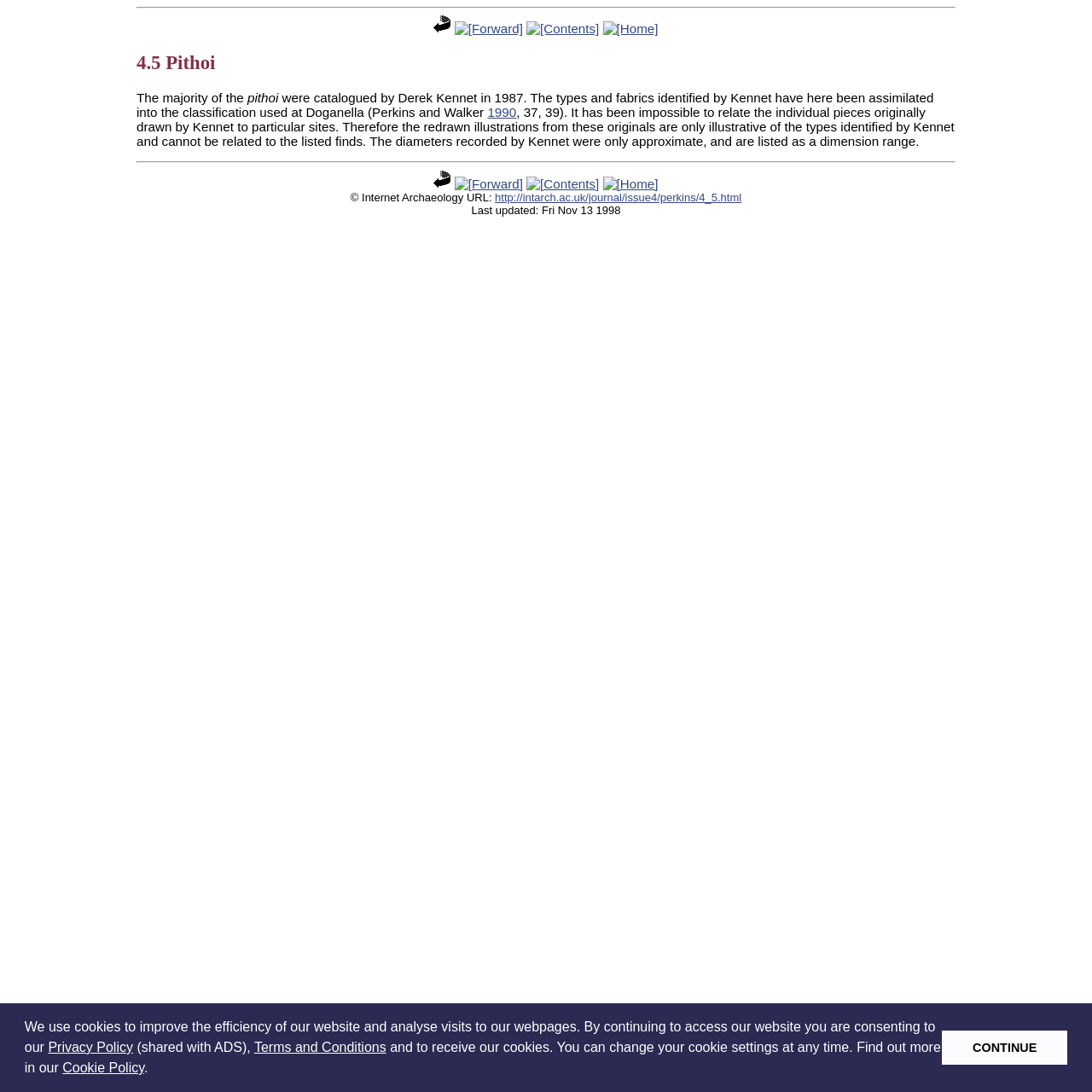Given the webpage screenshot, identify the bounding box of the UI element that matches this description: "Terms and Conditions".

[0.233, 0.952, 0.354, 0.966]